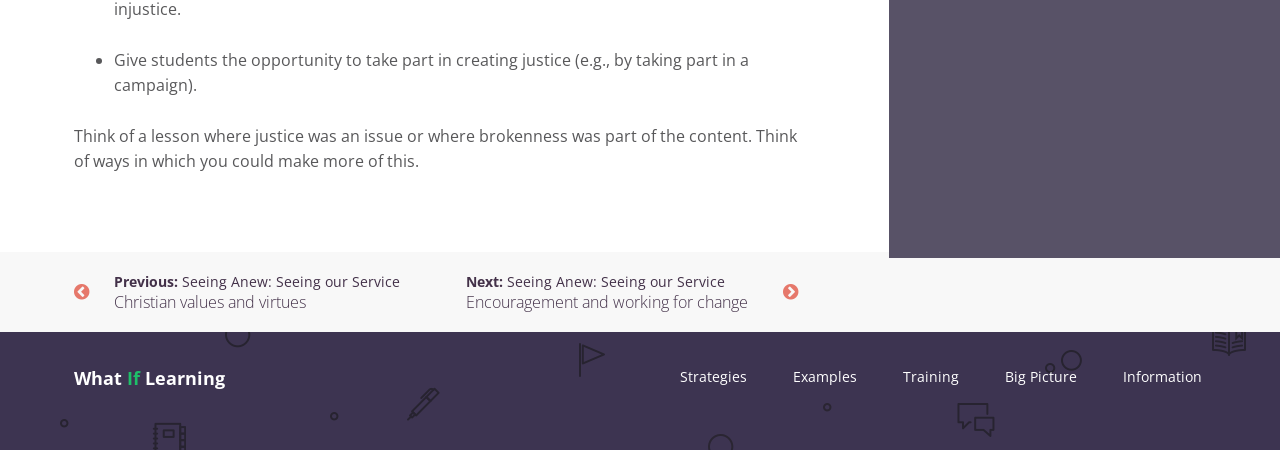Utilize the details in the image to thoroughly answer the following question: What is the vertical position of the 'Next' link relative to the 'Previous' link?

The vertical position of the 'Next' link relative to the 'Previous' link can be determined by comparing their y1 and y2 coordinates, which are the same, indicating that they are at the same vertical position.